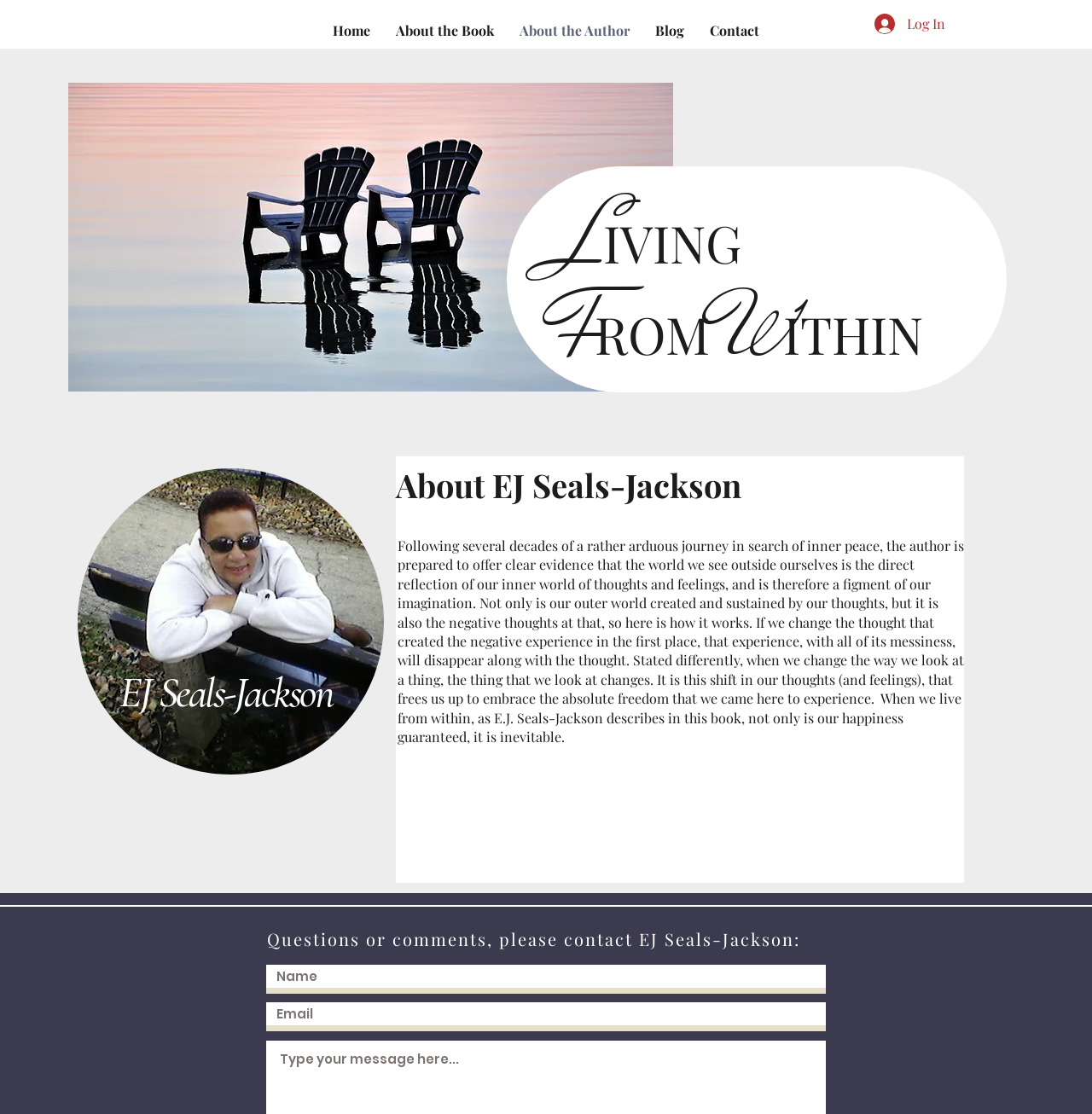Using the format (top-left x, top-left y, bottom-right x, bottom-right y), and given the element description, identify the bounding box coordinates within the screenshot: Home

[0.293, 0.018, 0.35, 0.037]